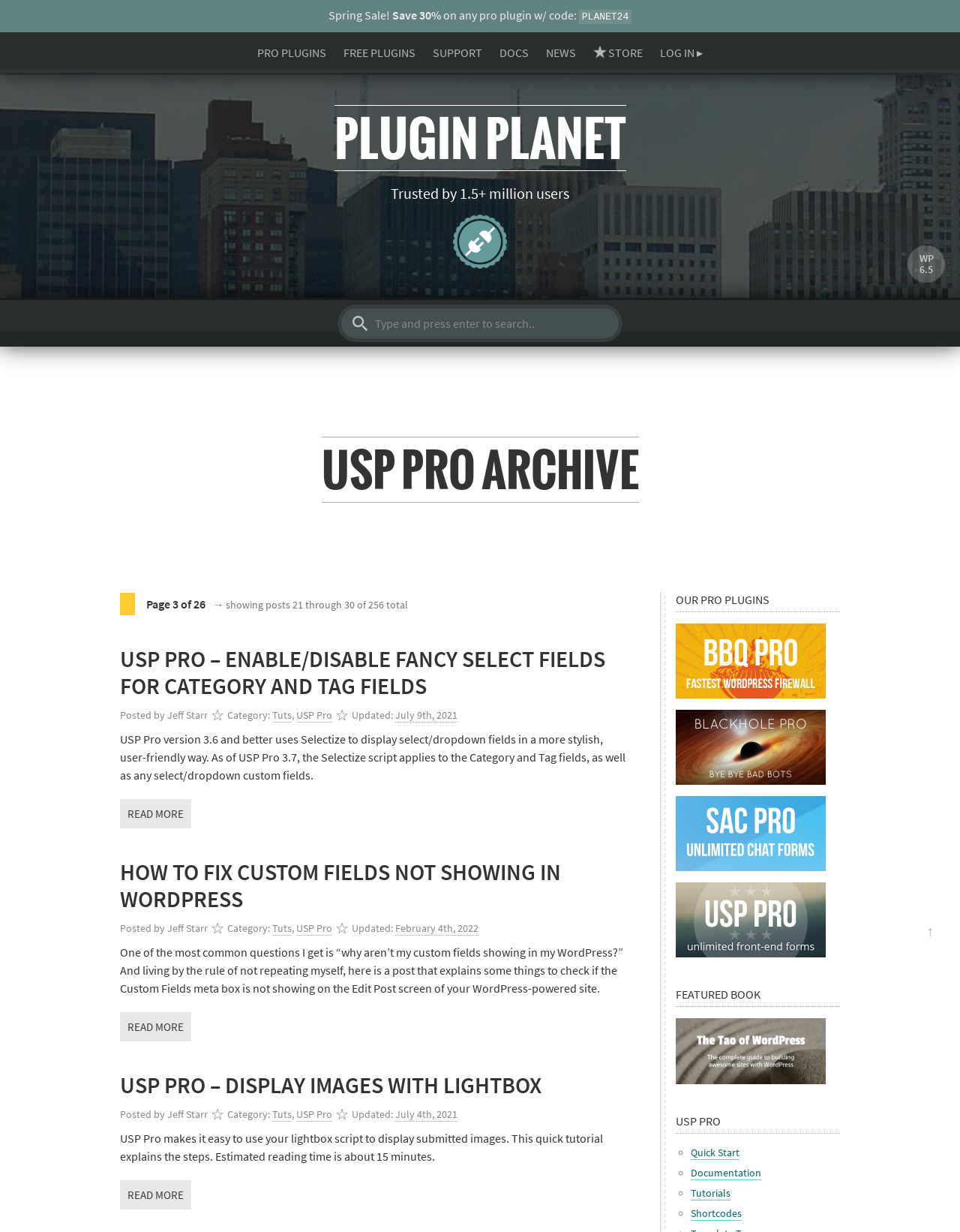Provide a brief response in the form of a single word or phrase:
What is the name of the author of the posts in this archive?

Jeff Starr